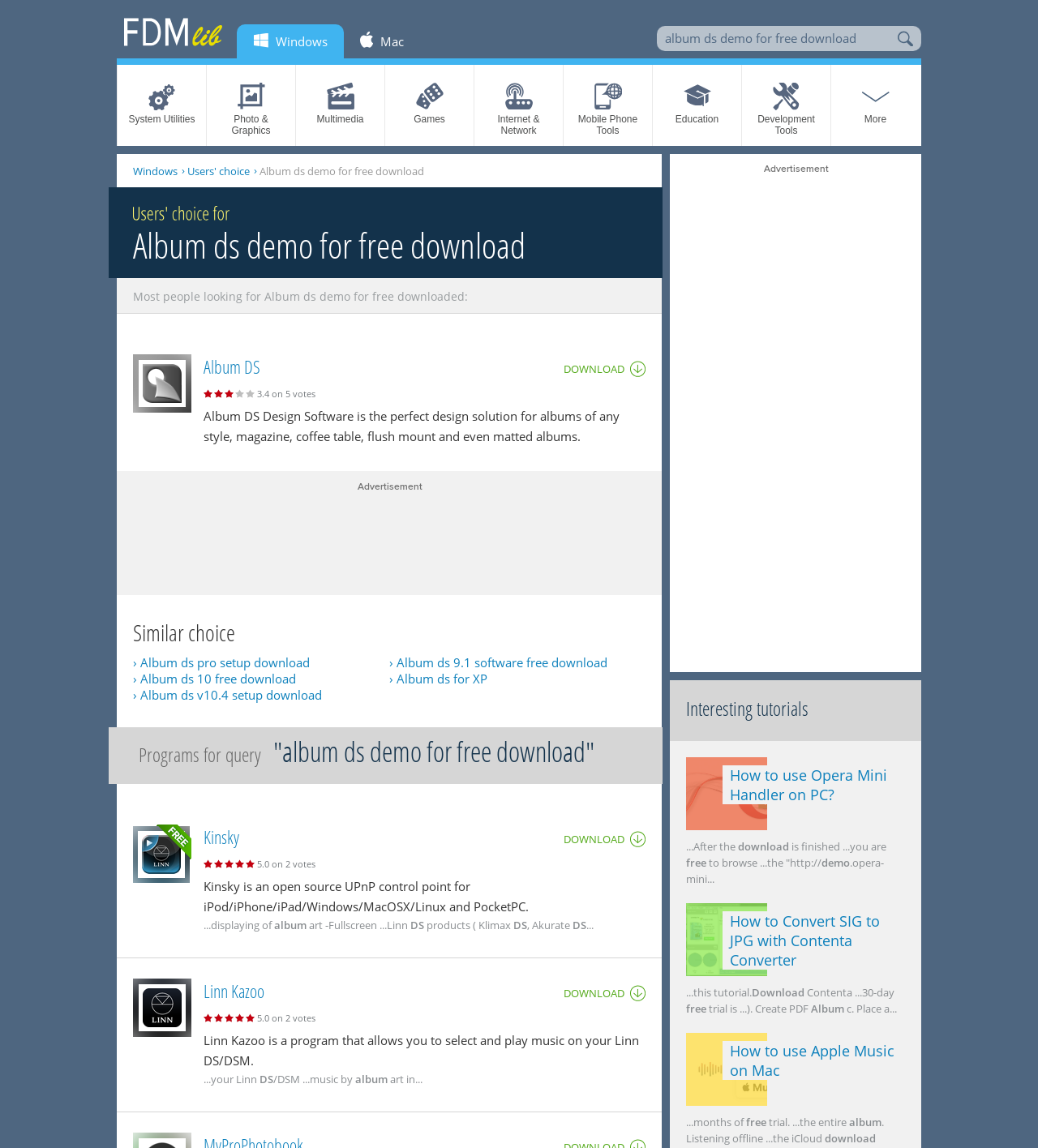Can you pinpoint the bounding box coordinates for the clickable element required for this instruction: "Download Album DS"? The coordinates should be four float numbers between 0 and 1, i.e., [left, top, right, bottom].

[0.543, 0.314, 0.622, 0.328]